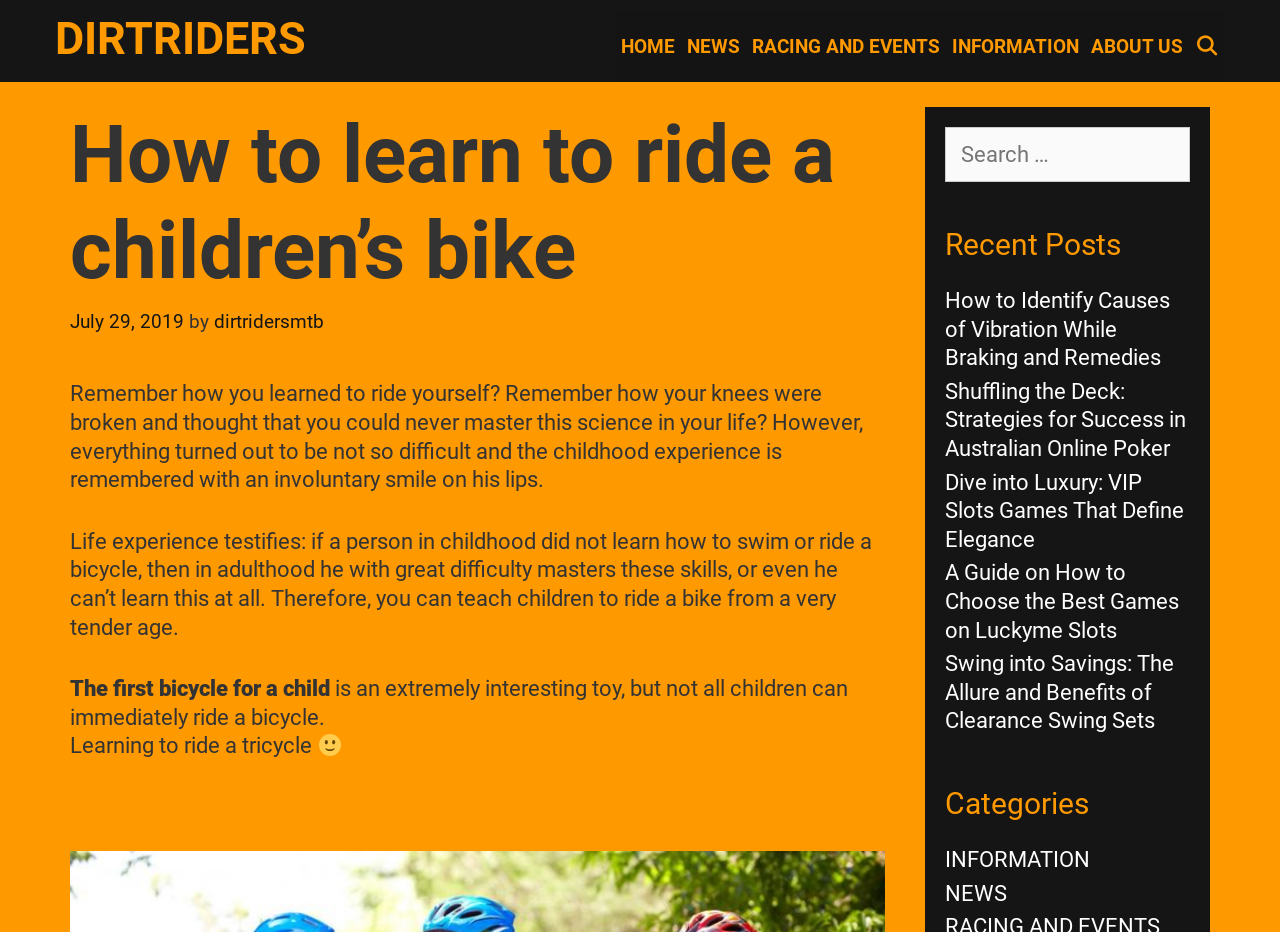How many recent posts are listed? Please answer the question using a single word or phrase based on the image.

5